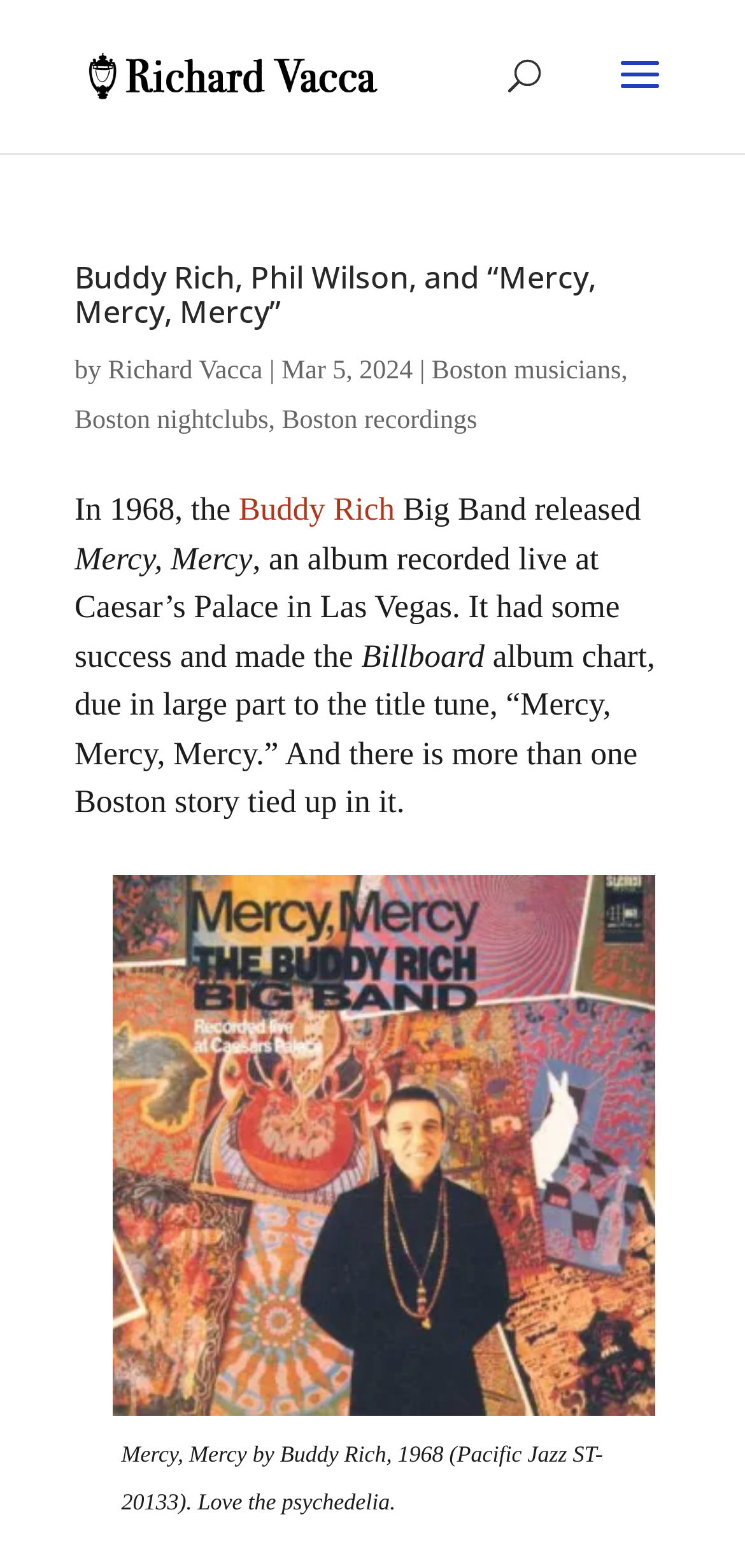Bounding box coordinates are specified in the format (top-left x, top-left y, bottom-right x, bottom-right y). All values are floating point numbers bounded between 0 and 1. Please provide the bounding box coordinate of the region this sentence describes: alt="RichardVacca.com"

[0.11, 0.032, 0.51, 0.06]